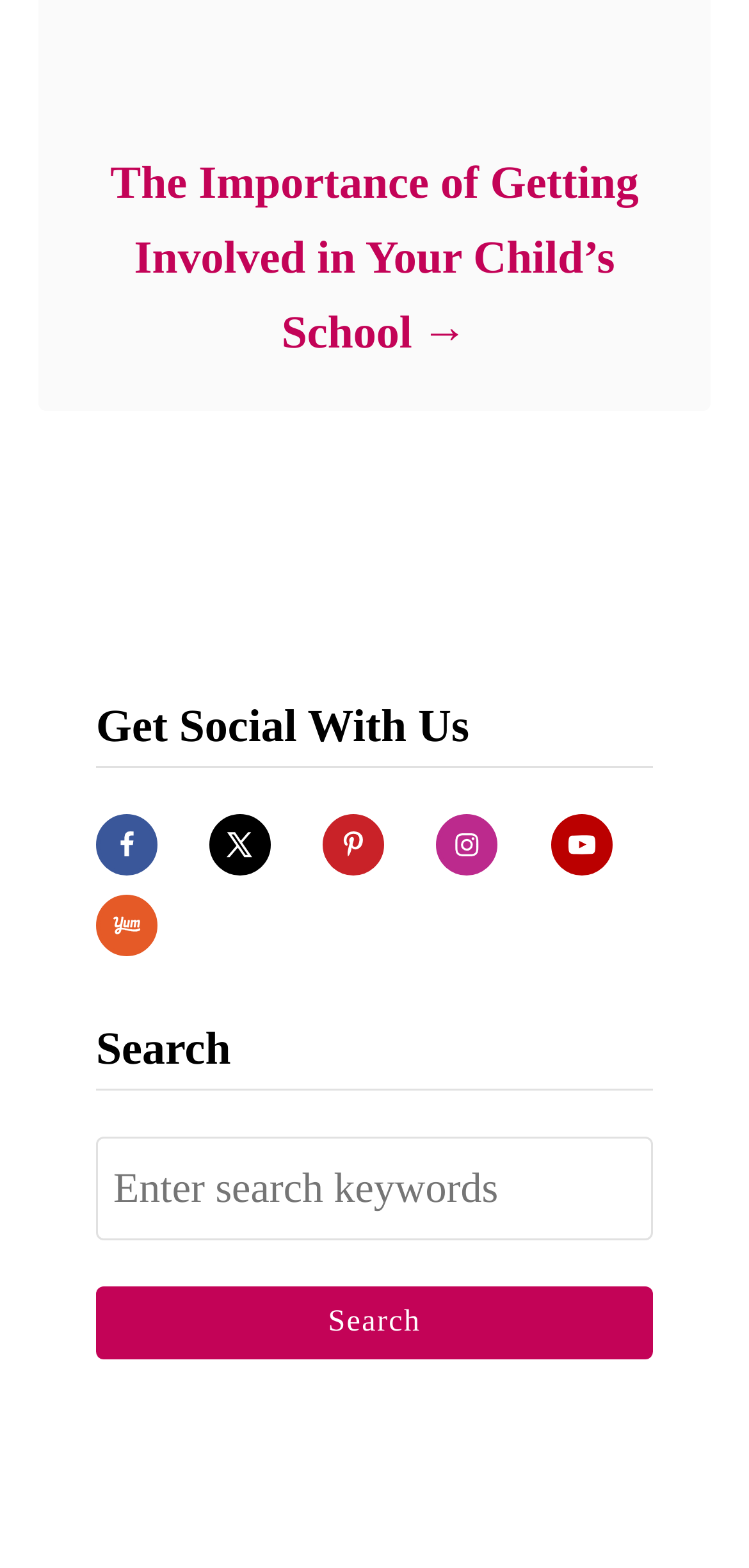Can you find the bounding box coordinates for the element to click on to achieve the instruction: "Follow on Instagram"?

[0.583, 0.519, 0.665, 0.558]